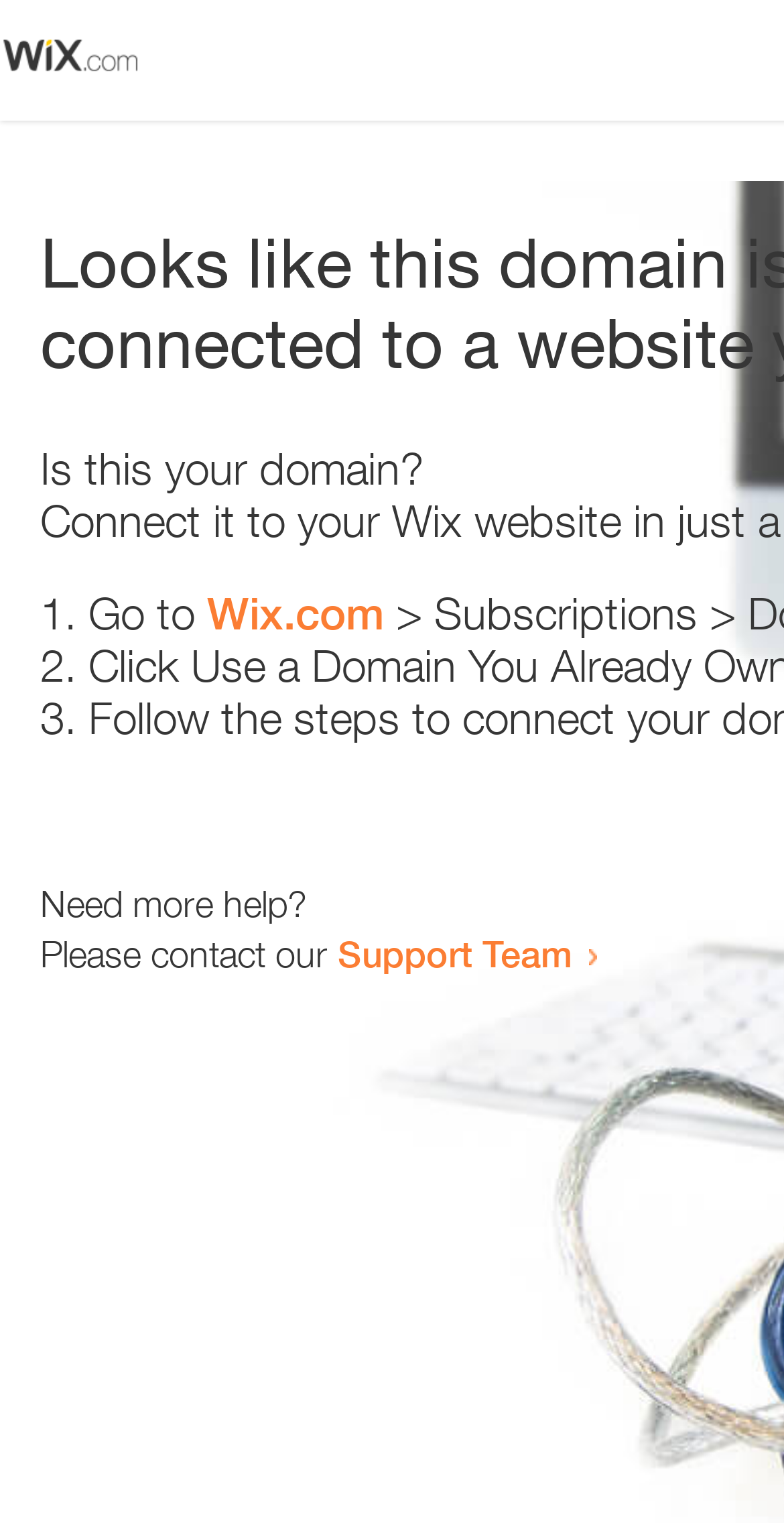Please answer the following question using a single word or phrase: How many text elements are there?

5